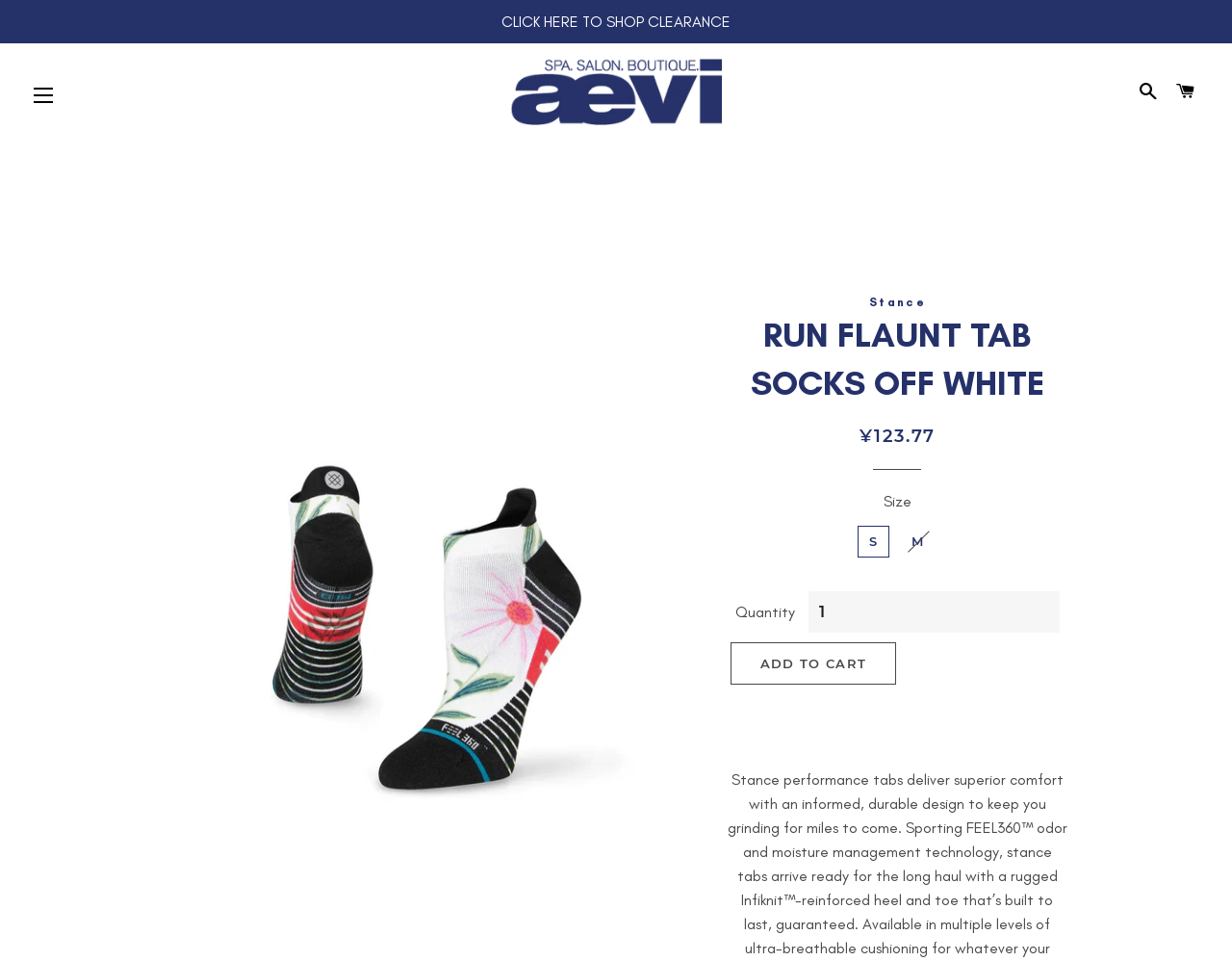Find and specify the bounding box coordinates that correspond to the clickable region for the instruction: "Select size".

[0.591, 0.544, 0.866, 0.602]